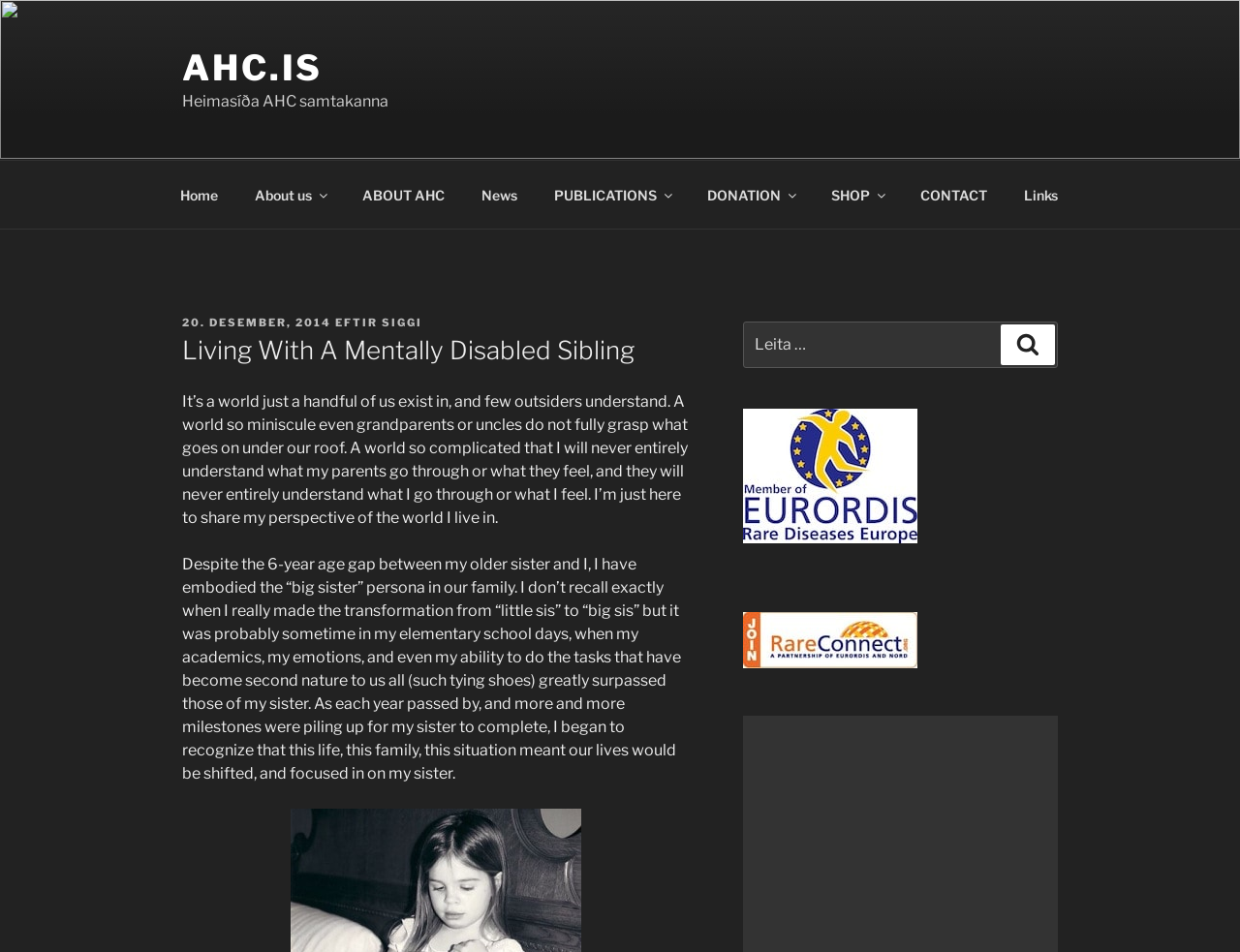Use a single word or phrase to answer the question:
What is the purpose of the search box?

To search the website